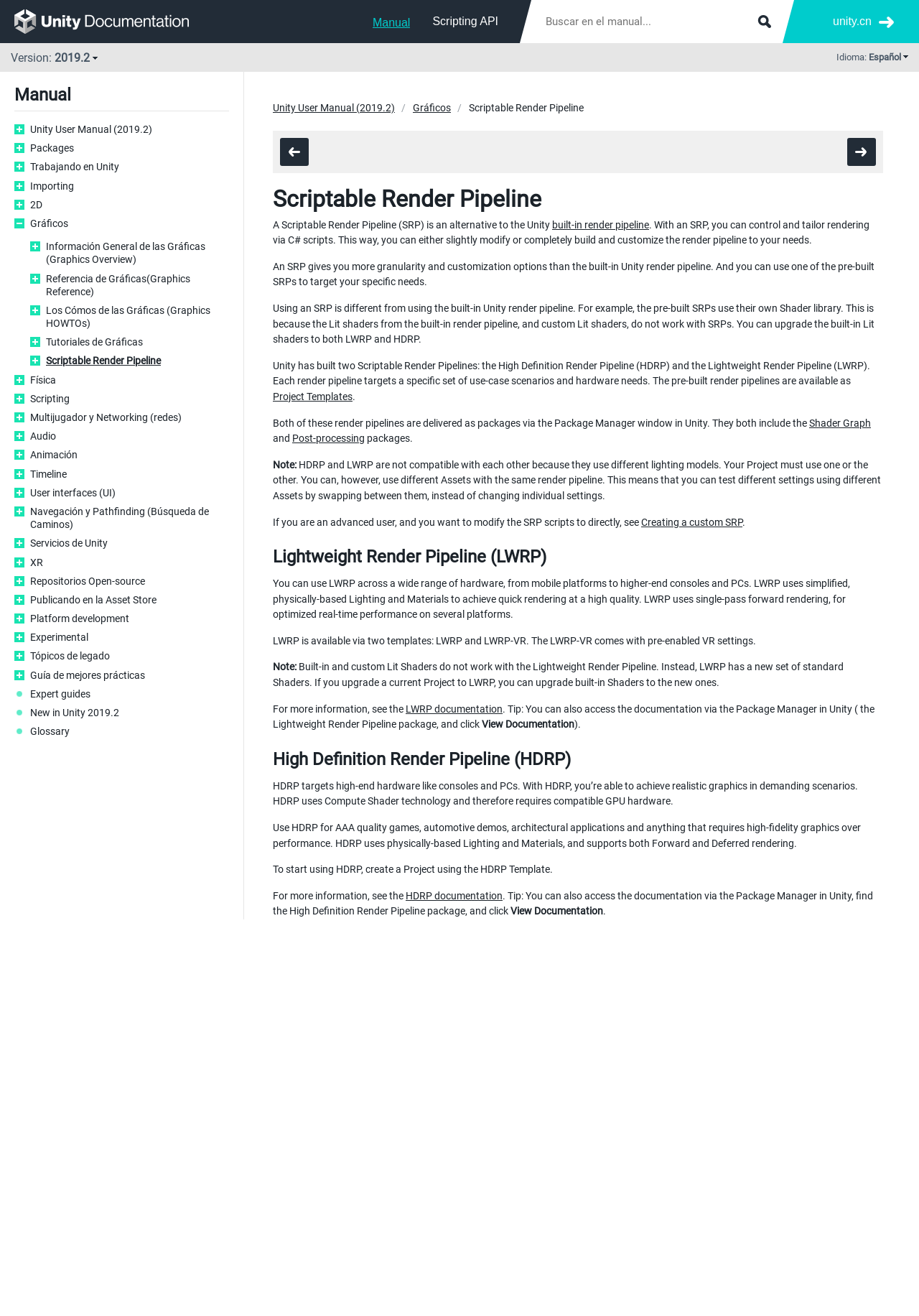Locate the bounding box coordinates of the item that should be clicked to fulfill the instruction: "Learn about Scriptable Render Pipeline".

[0.05, 0.269, 0.249, 0.279]